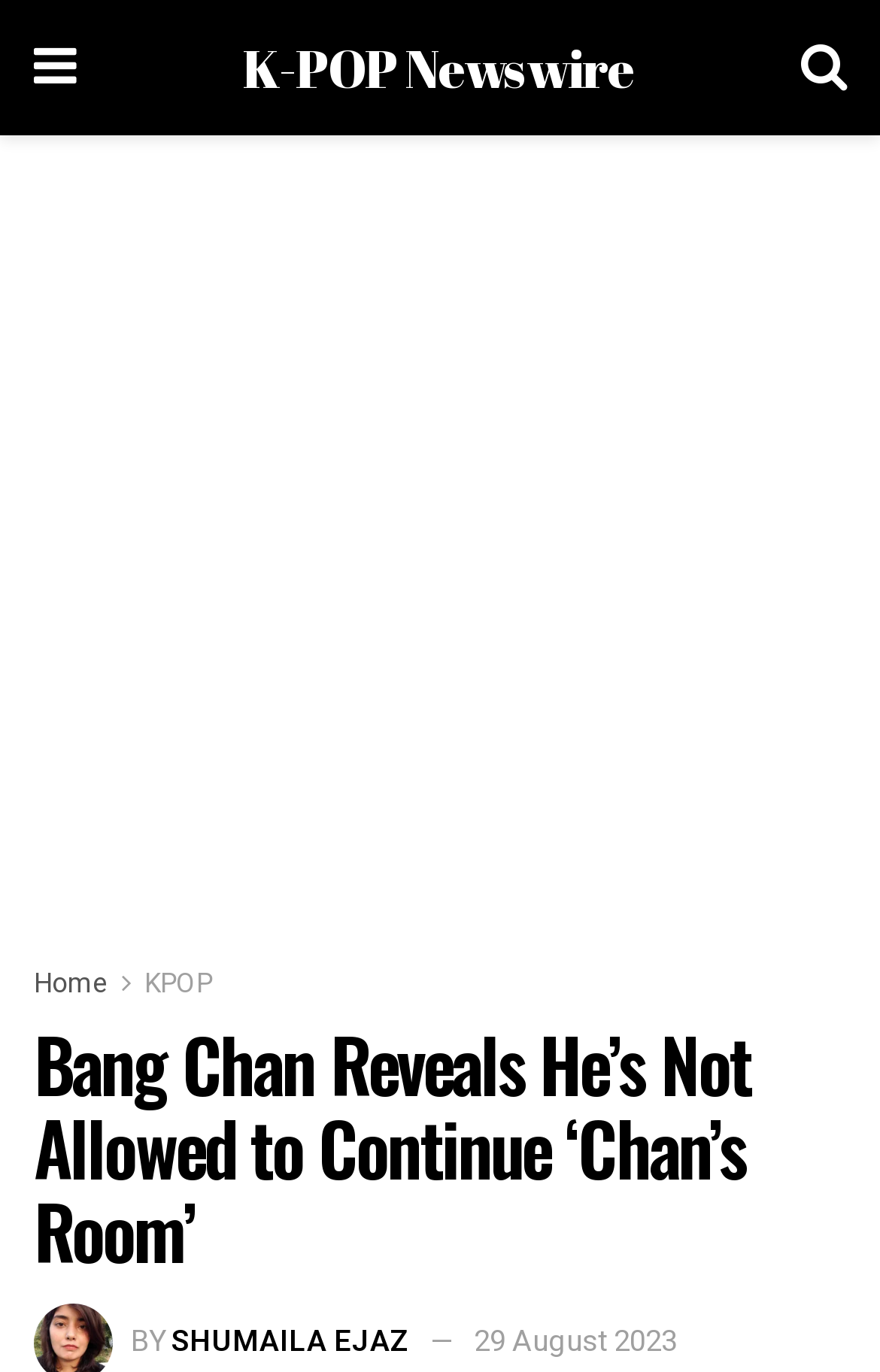Who is the author of this news article?
Utilize the image to construct a detailed and well-explained answer.

I found the answer by examining the link 'SHUMAILA EJAZ' located at [0.195, 0.961, 0.467, 0.992] which indicates the author's name.